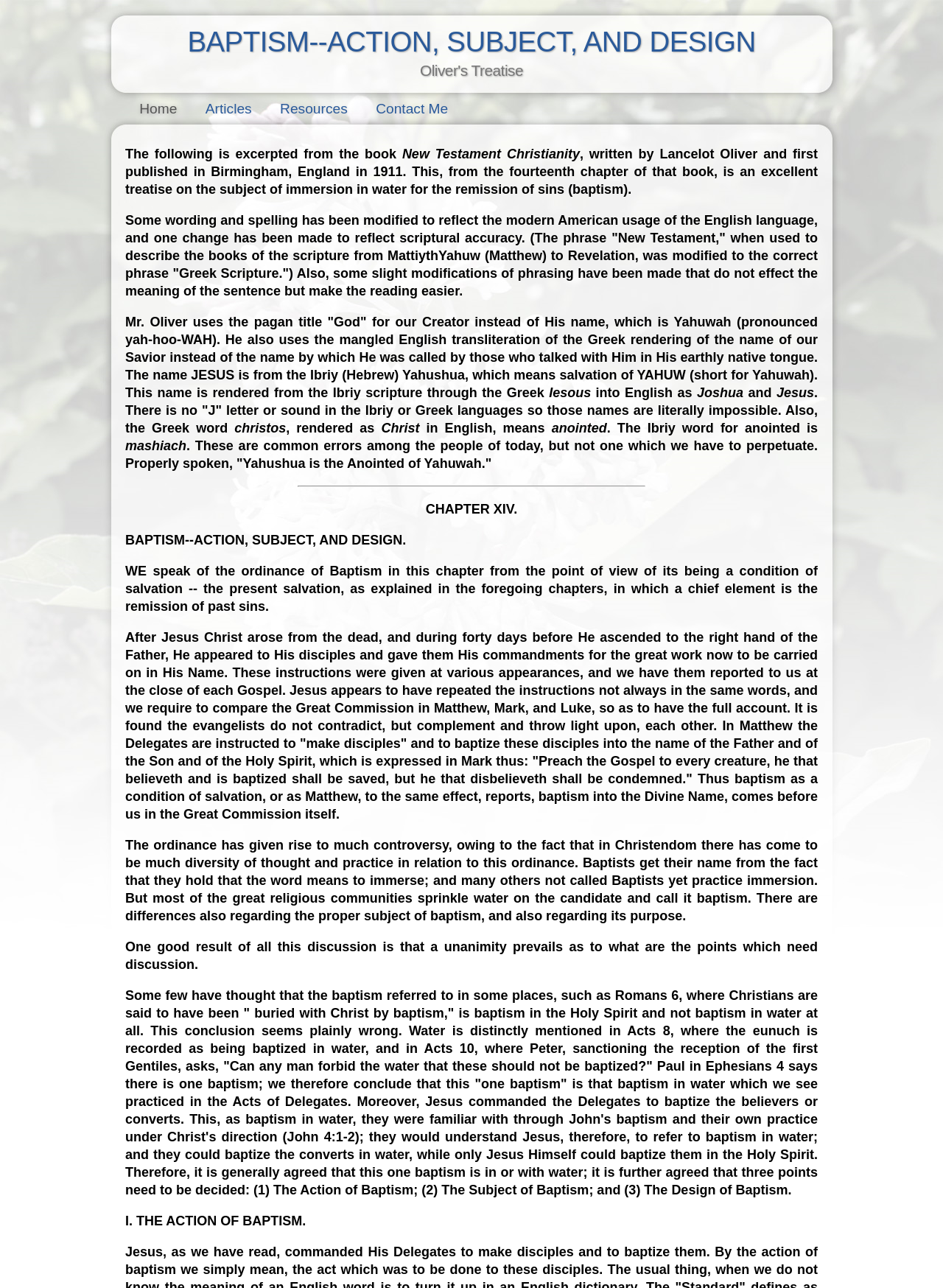What is the name of the Savior in the Ibriy scripture?
Please give a detailed answer to the question using the information shown in the image.

The name of the Savior in the Ibriy scripture is Yahushua, which means salvation of YAHUW (short for Yahuwah), as mentioned in the static text.